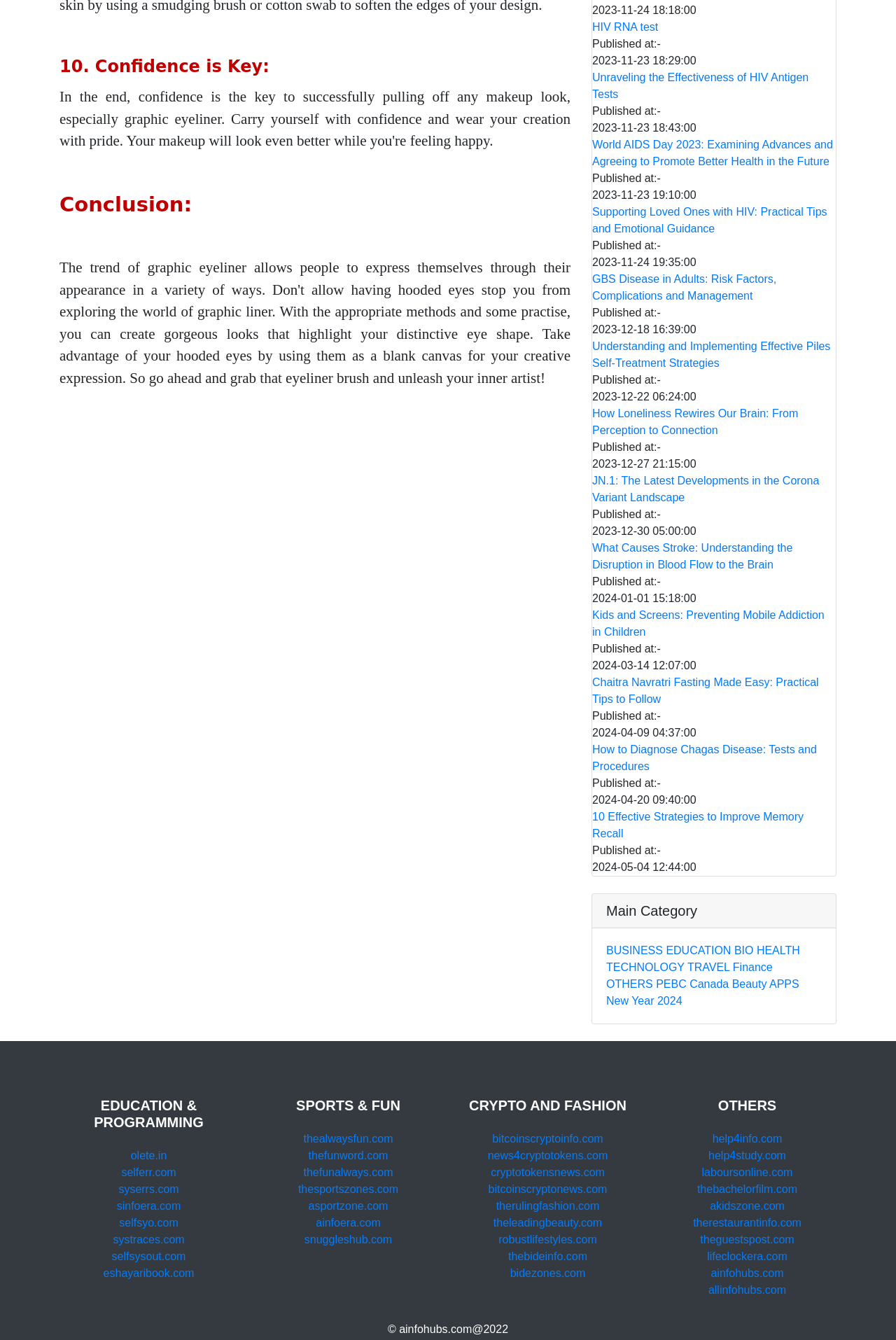What is the date of publication of the article 'Unraveling the Effectiveness of HIV Antigen Tests'?
Examine the image and provide an in-depth answer to the question.

The article 'Unraveling the Effectiveness of HIV Antigen Tests' has a publication date of '2023-11-23 18:29:00' which is mentioned next to the article title.